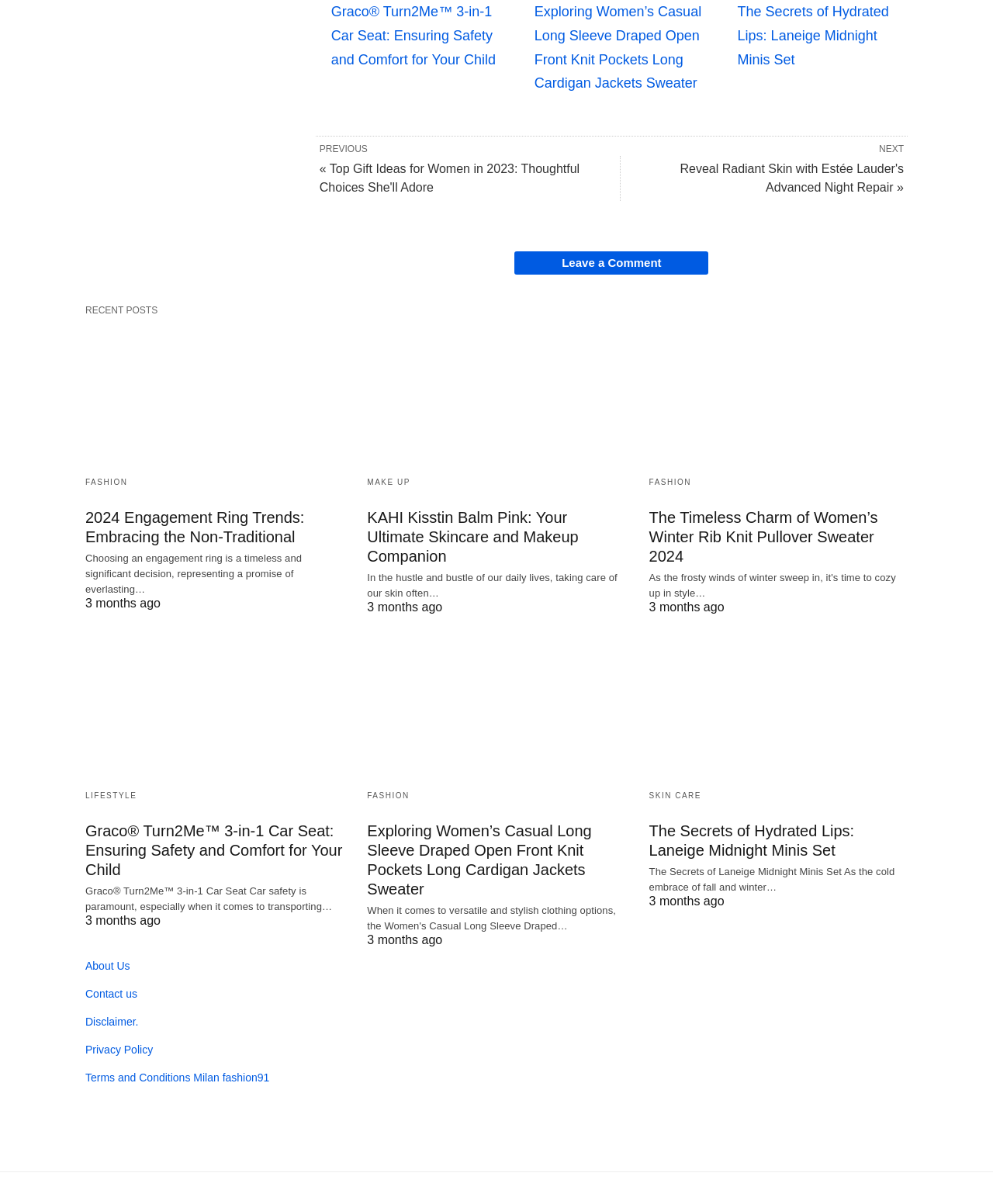How many categories are listed on the webpage?
Look at the image and respond with a one-word or short-phrase answer.

5